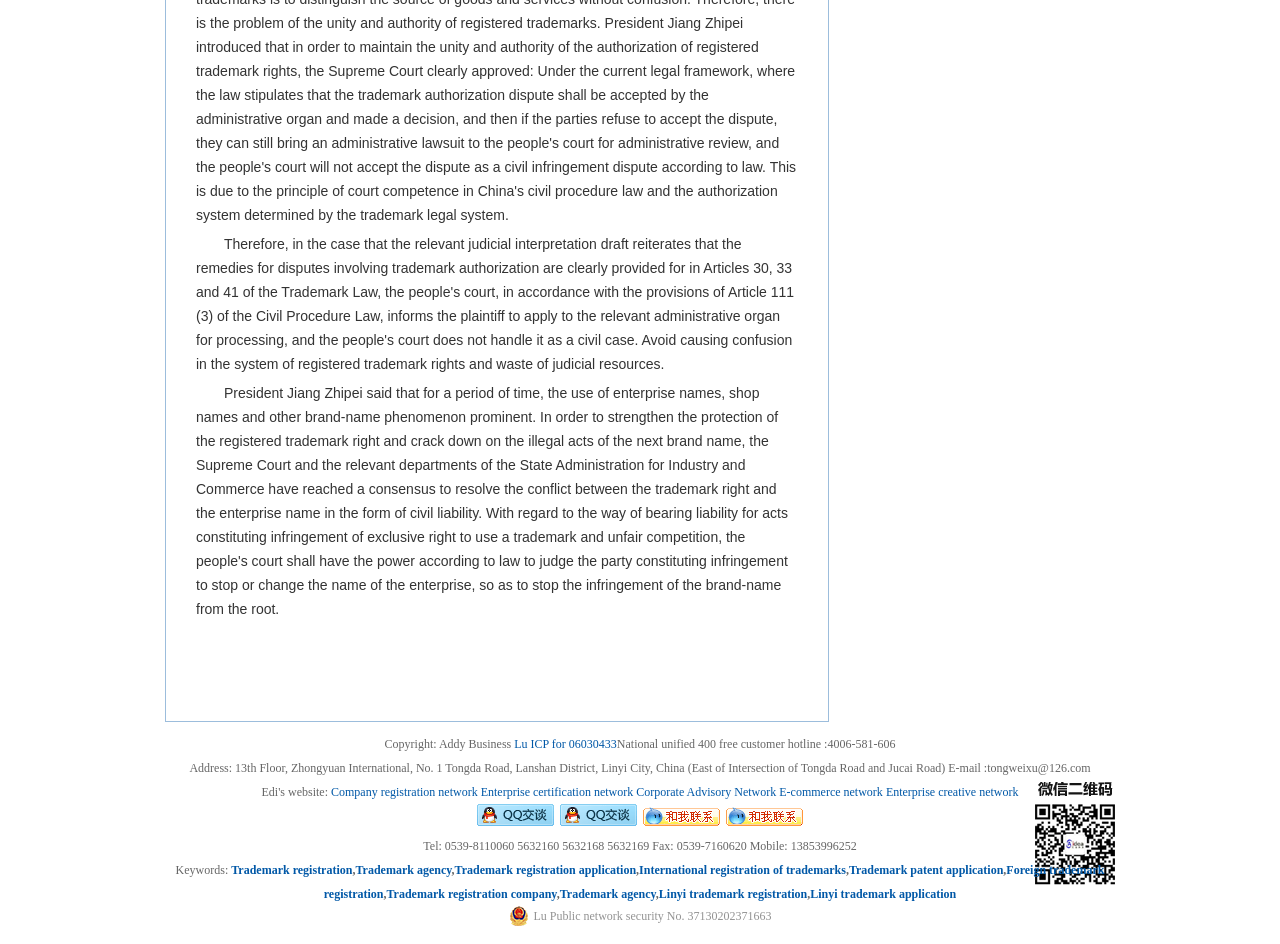Identify and provide the bounding box coordinates of the UI element described: "International registration of trademarks". The coordinates should be formatted as [left, top, right, bottom], with each number being a float between 0 and 1.

[0.499, 0.914, 0.661, 0.929]